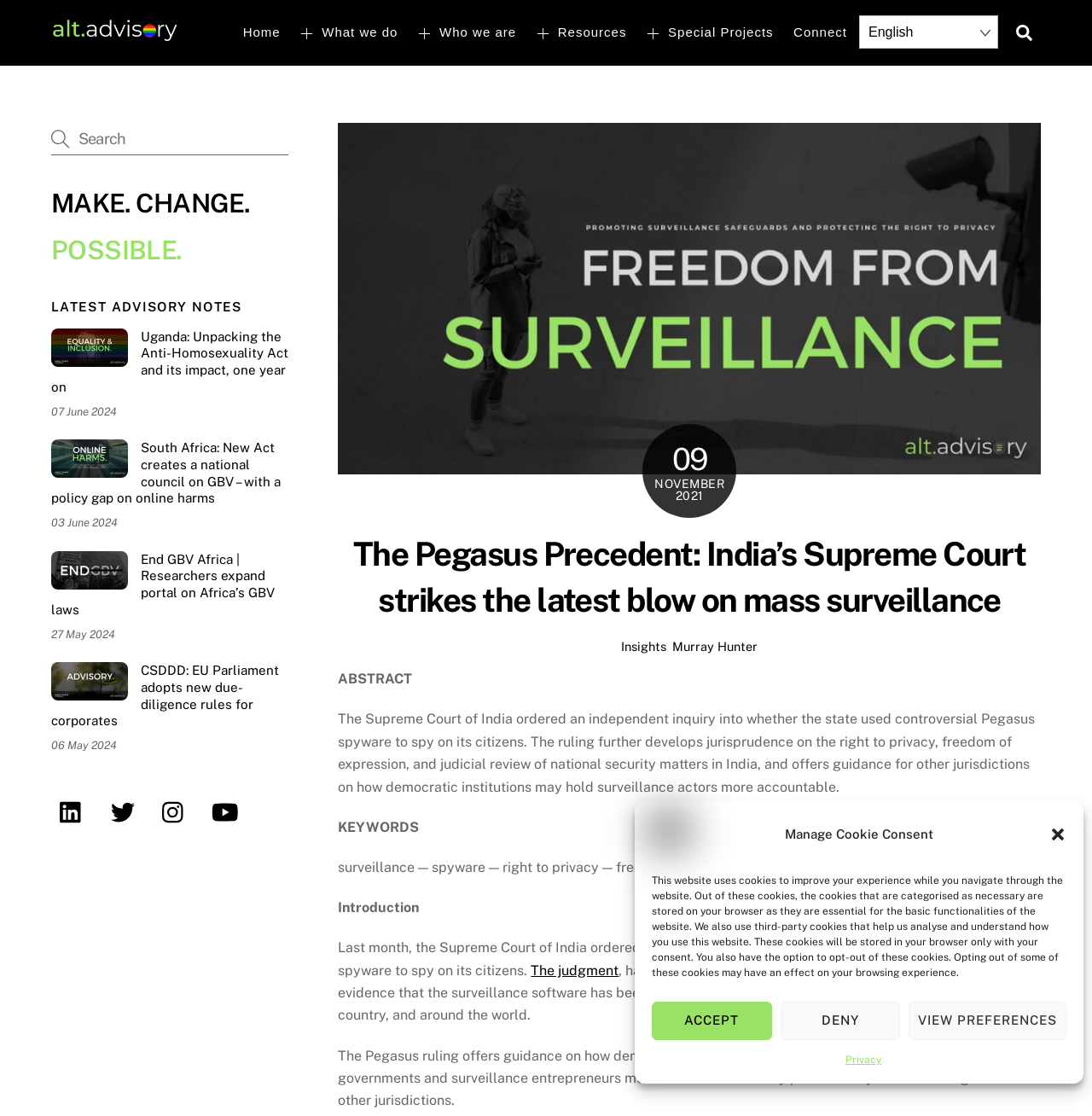Determine the bounding box coordinates for the clickable element to execute this instruction: "Read the article about Pegasus spyware". Provide the coordinates as four float numbers between 0 and 1, i.e., [left, top, right, bottom].

[0.31, 0.476, 0.953, 0.558]